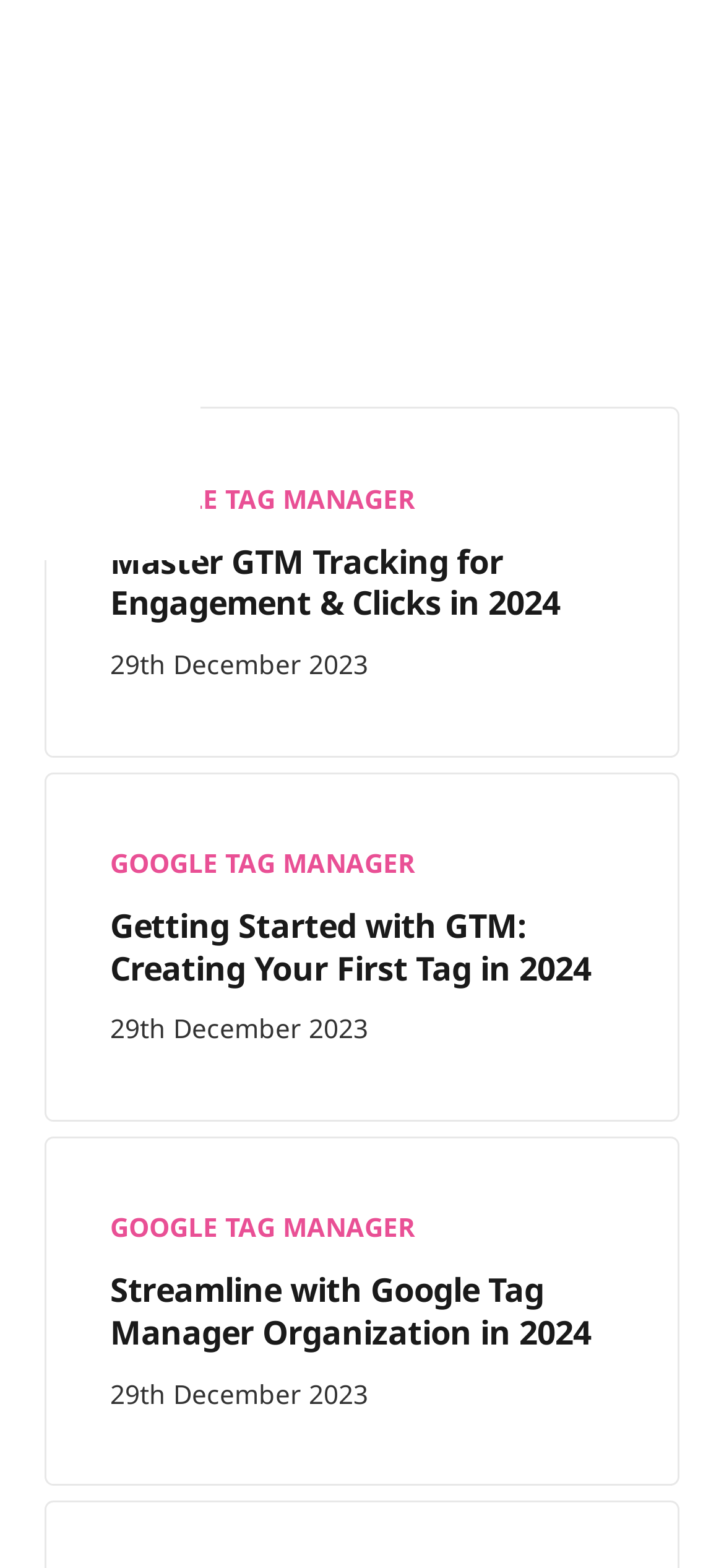Locate the bounding box coordinates of the clickable area to execute the instruction: "Go to next post". Provide the coordinates as four float numbers between 0 and 1, represented as [left, top, right, bottom].

[0.5, 0.159, 0.938, 0.201]